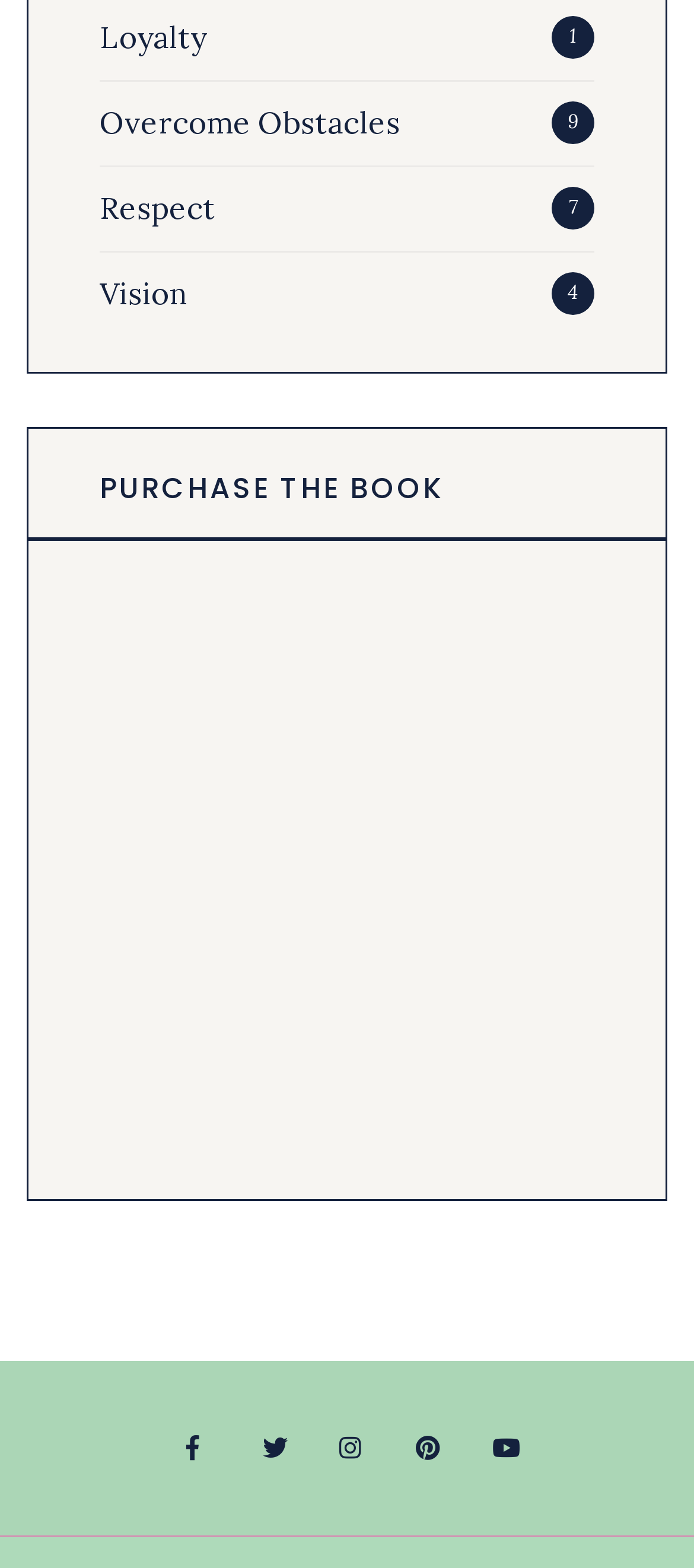Find the bounding box coordinates of the element's region that should be clicked in order to follow the given instruction: "Click on 'Respect'". The coordinates should consist of four float numbers between 0 and 1, i.e., [left, top, right, bottom].

[0.144, 0.12, 0.31, 0.145]